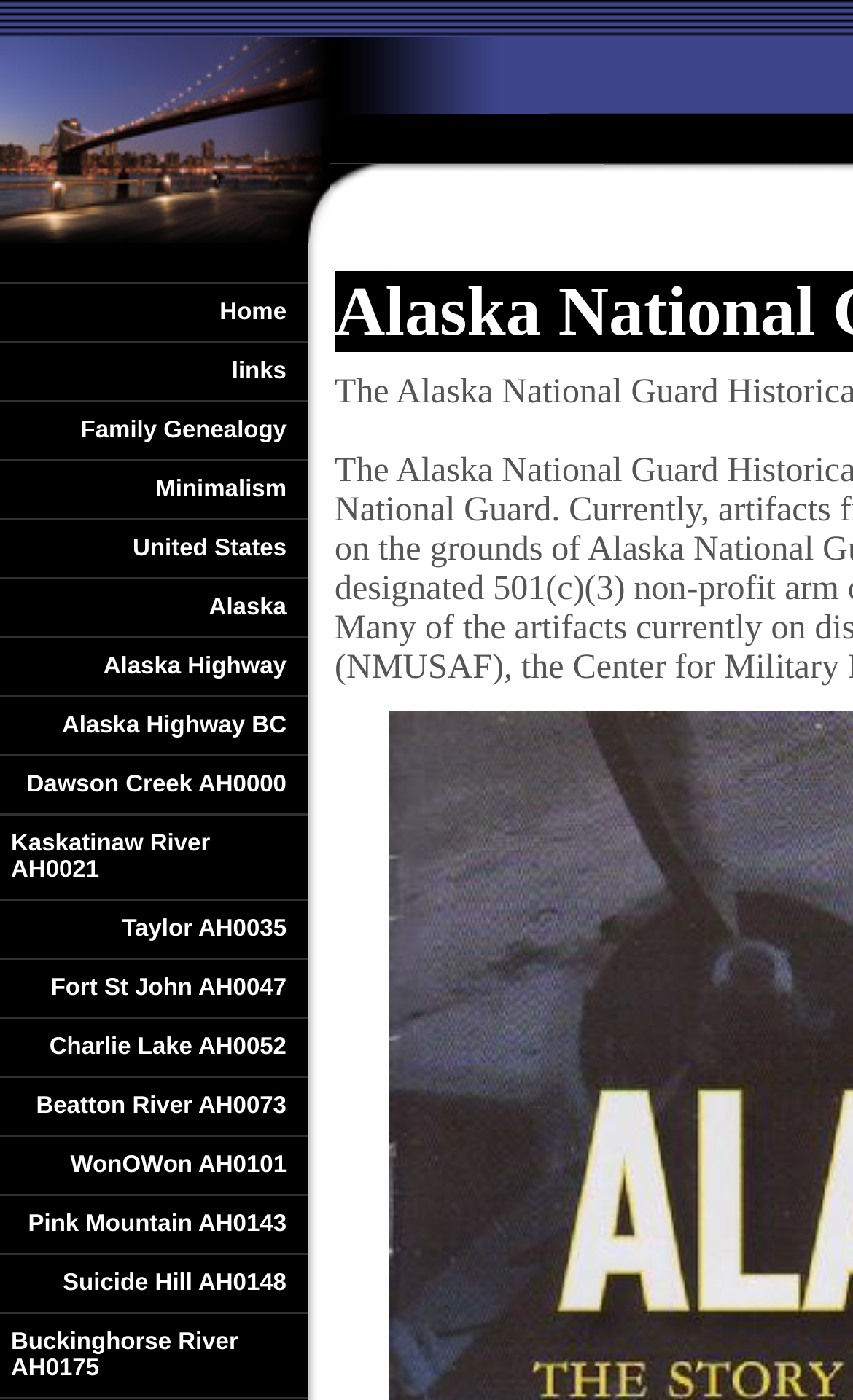Please indicate the bounding box coordinates of the element's region to be clicked to achieve the instruction: "Click on the Home link". Provide the coordinates as four float numbers between 0 and 1, i.e., [left, top, right, bottom].

[0.0, 0.203, 0.362, 0.245]